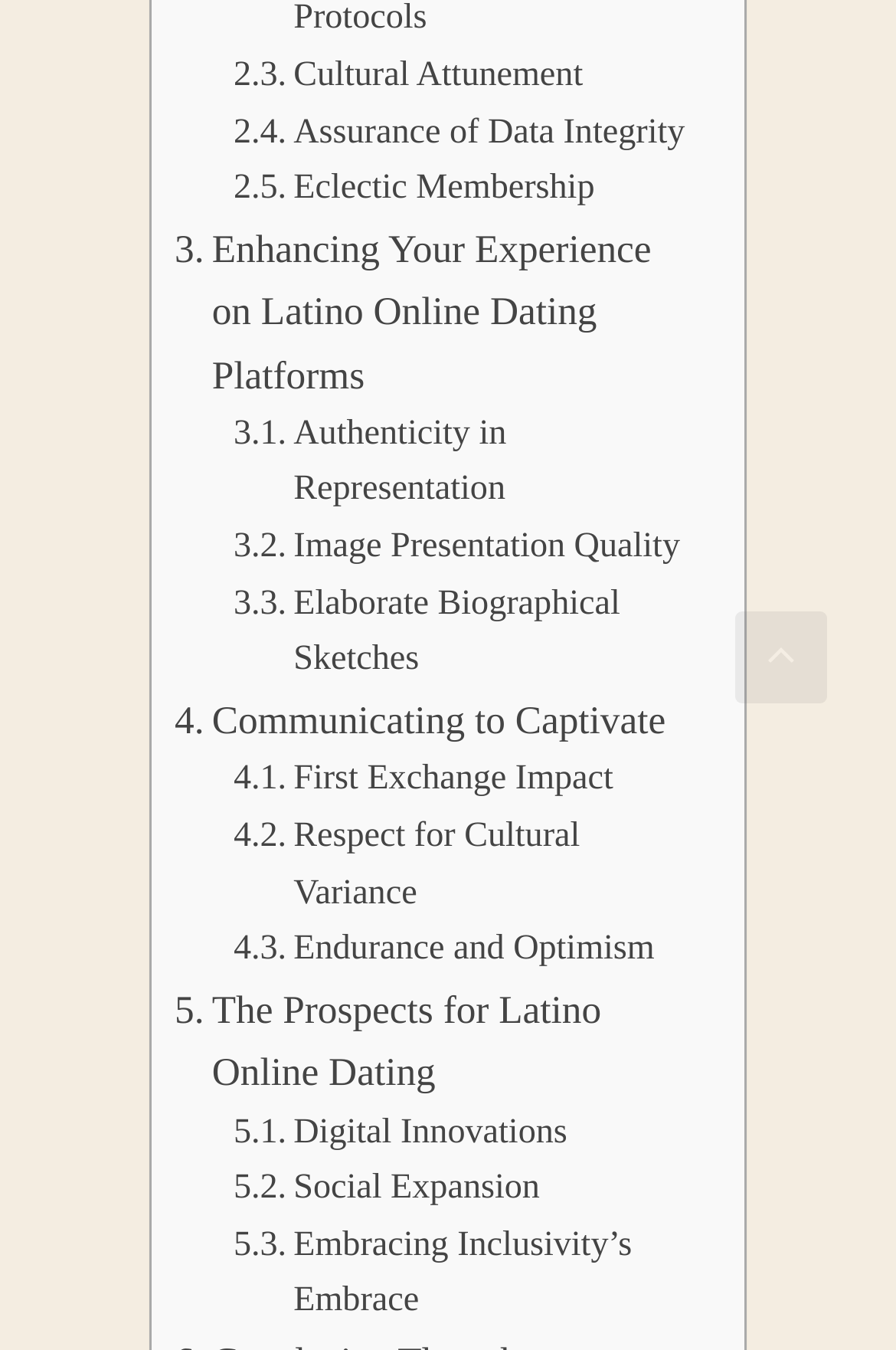Could you locate the bounding box coordinates for the section that should be clicked to accomplish this task: "Scroll back to top".

[0.821, 0.453, 0.923, 0.521]